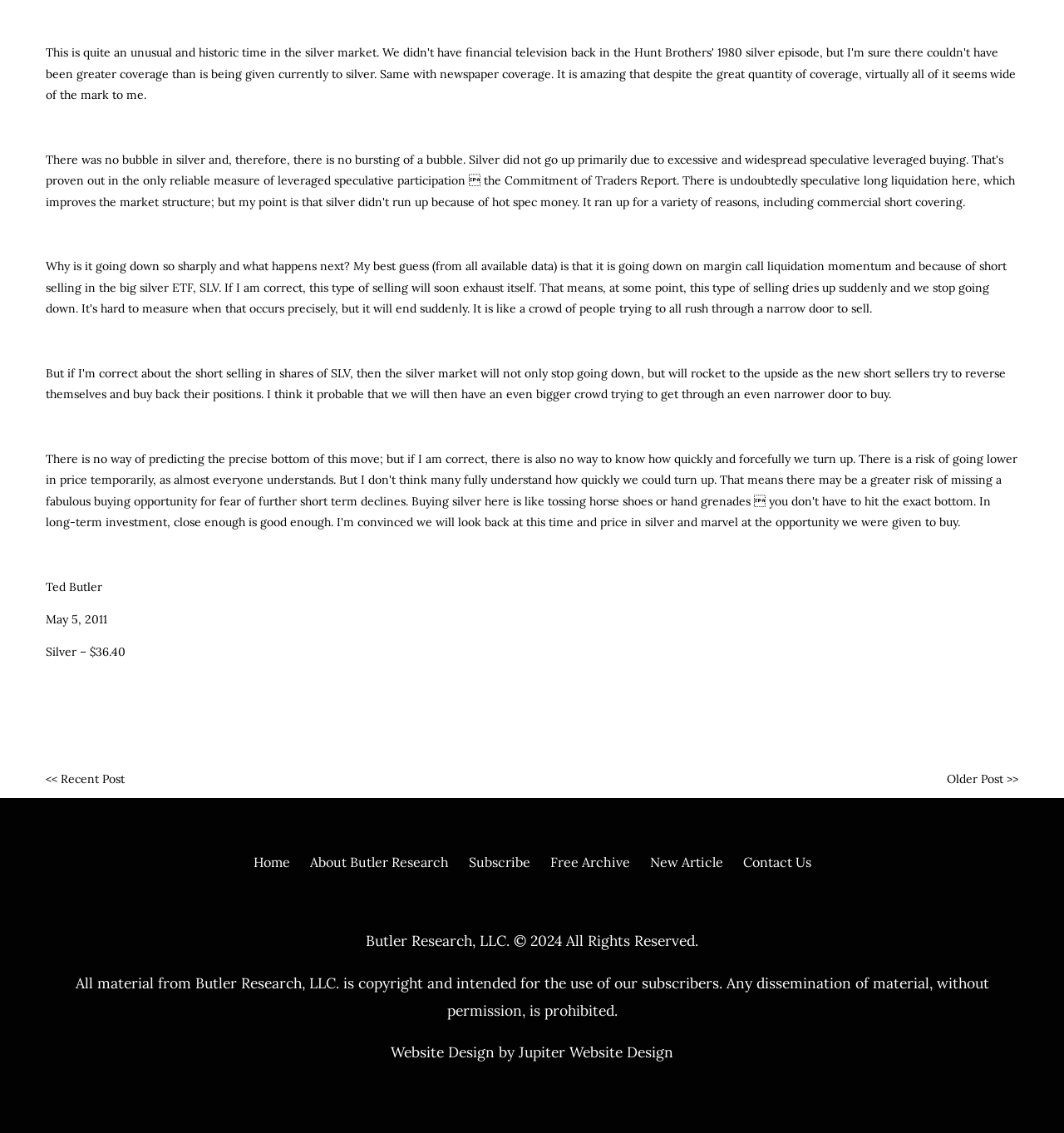Find and provide the bounding box coordinates for the UI element described here: "Home". The coordinates should be given as four float numbers between 0 and 1: [left, top, right, bottom].

[0.238, 0.753, 0.272, 0.768]